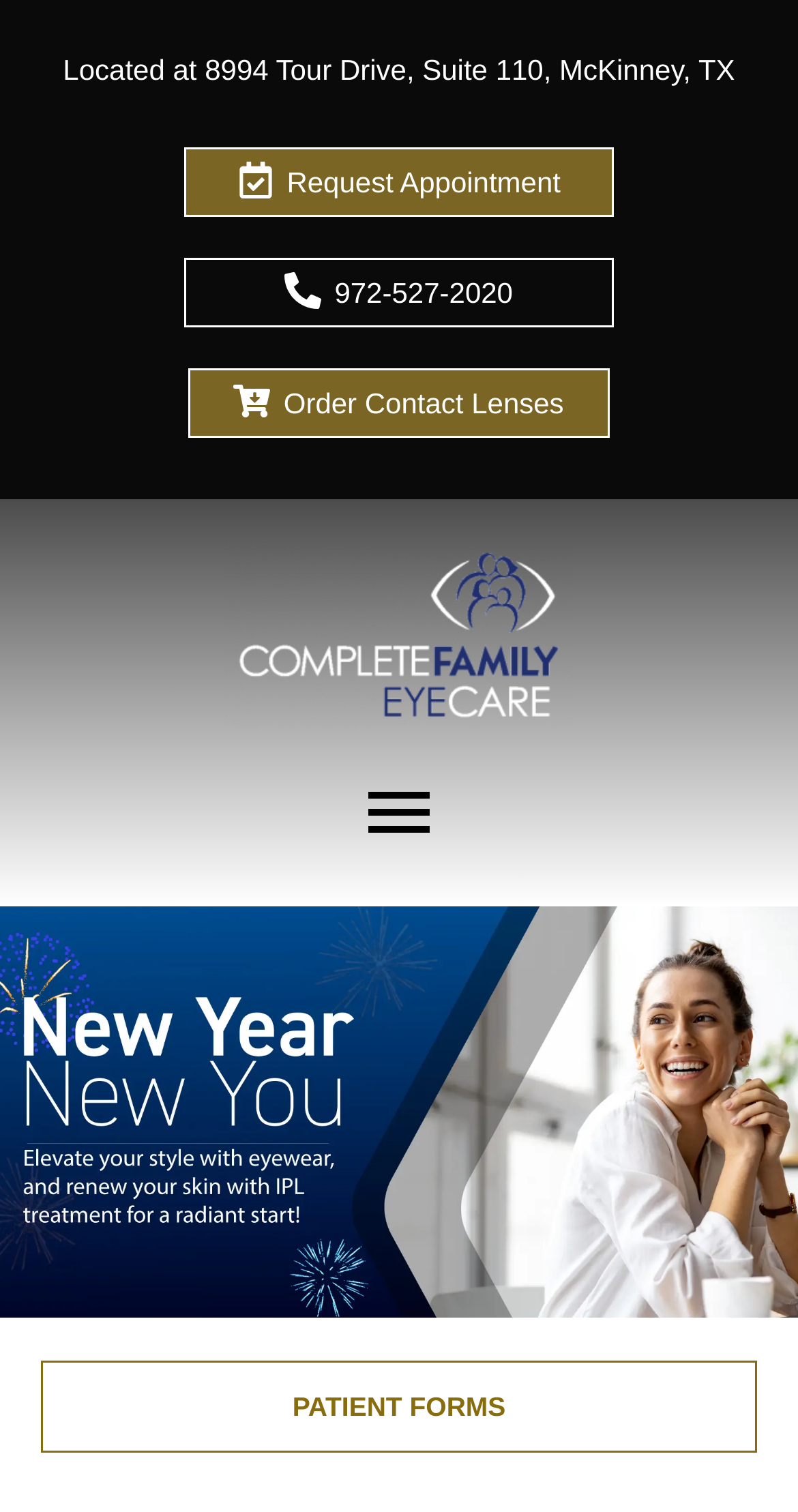Please answer the following question using a single word or phrase: 
How many images are displayed on the webpage?

5